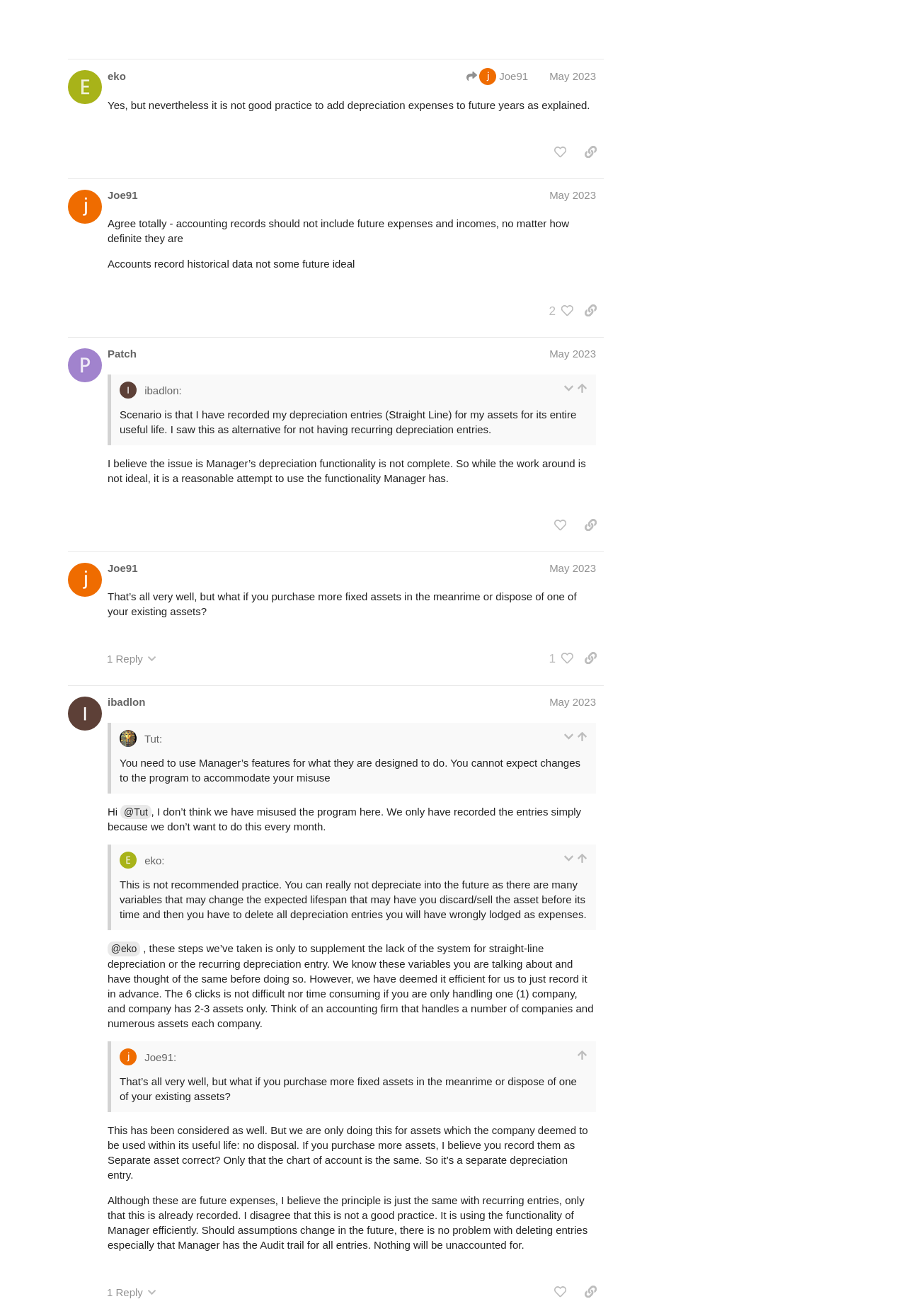Answer in one word or a short phrase: 
How many replies does the second post have?

2